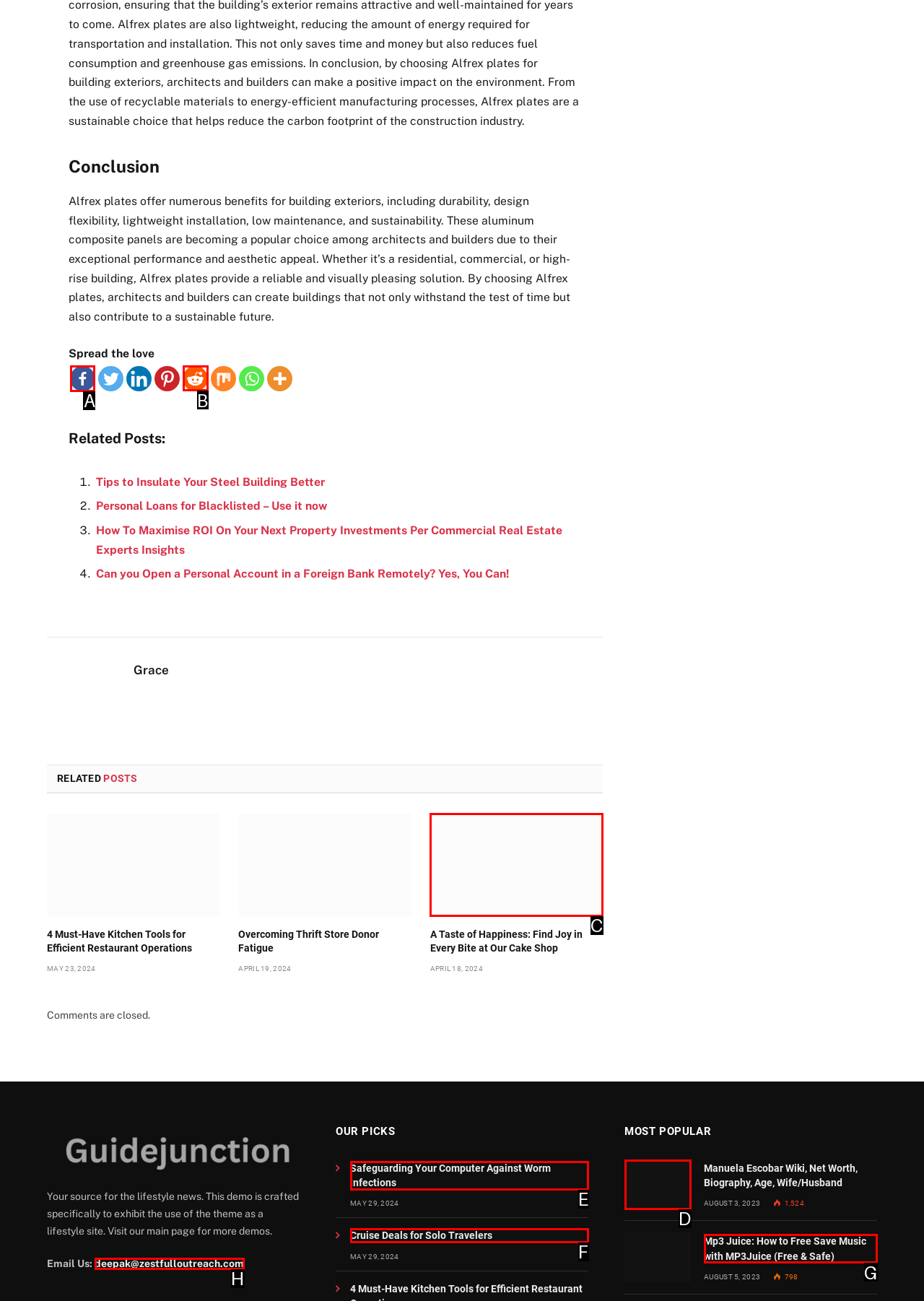Pick the option that should be clicked to perform the following task: Click on the Facebook link
Answer with the letter of the selected option from the available choices.

A